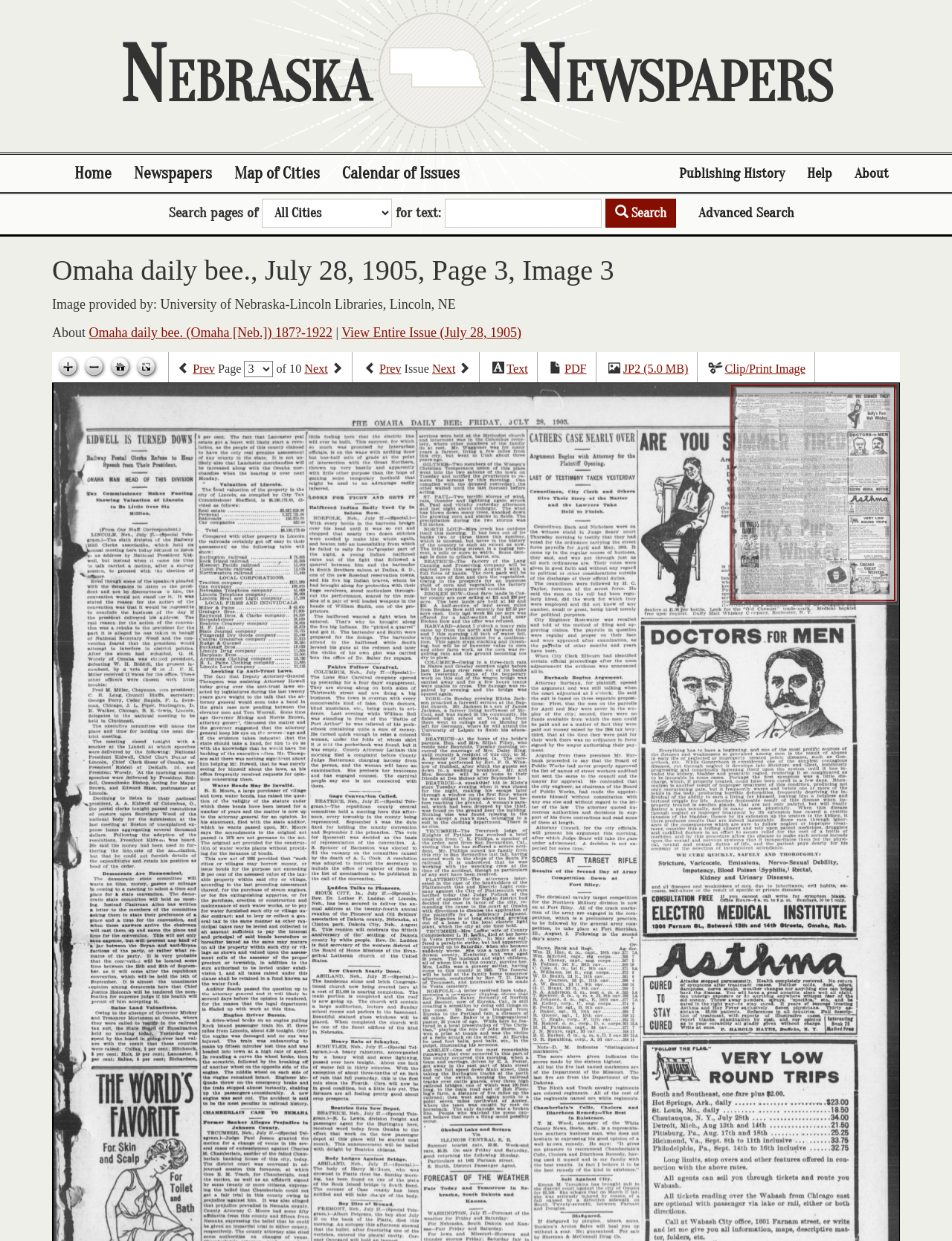Highlight the bounding box coordinates of the element you need to click to perform the following instruction: "Go to help page."

[0.836, 0.125, 0.886, 0.155]